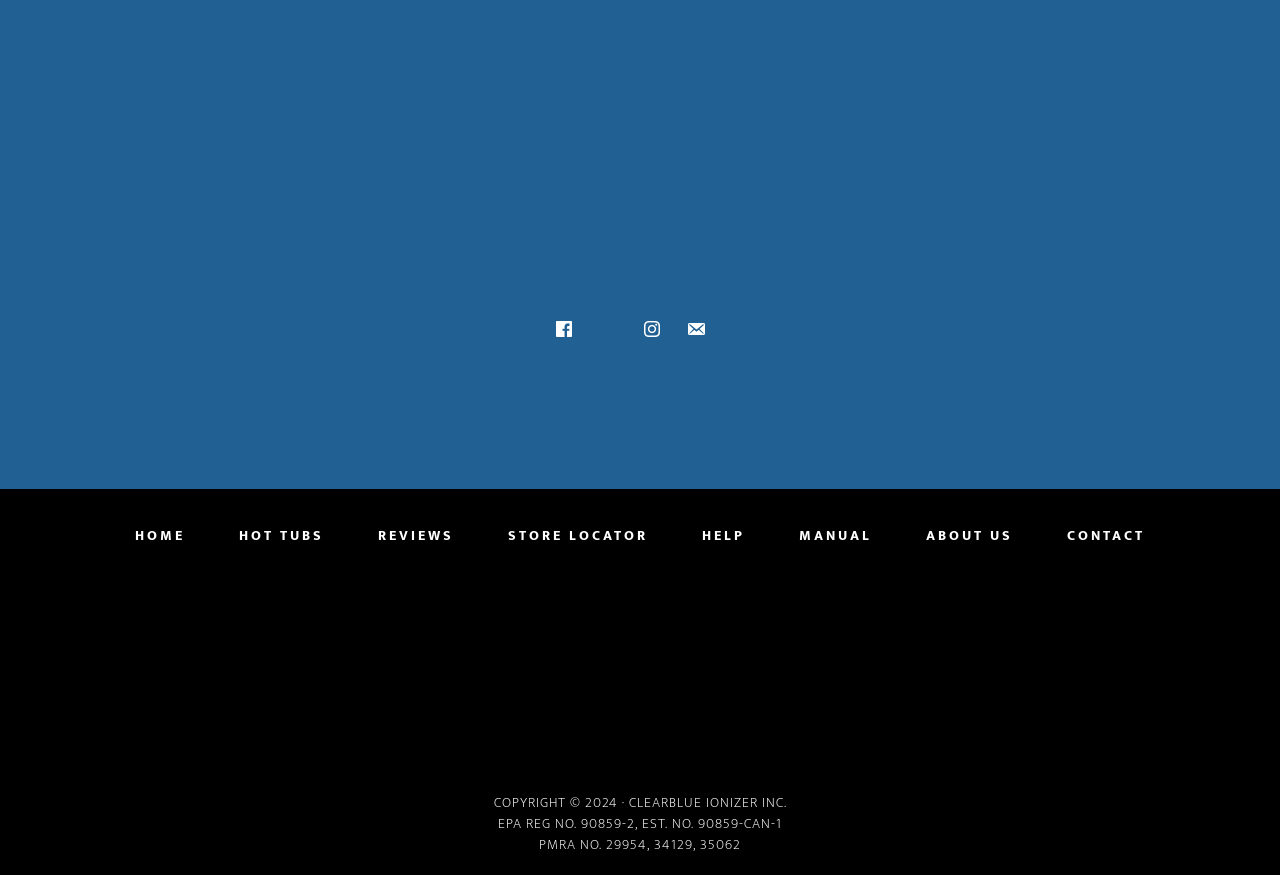Using the details in the image, give a detailed response to the question below:
What is the logo of the company?

I found the logo of the company by looking at the image with the description 'Think Minerals Logo' which is located at the bottom of the page, below the navigation links.